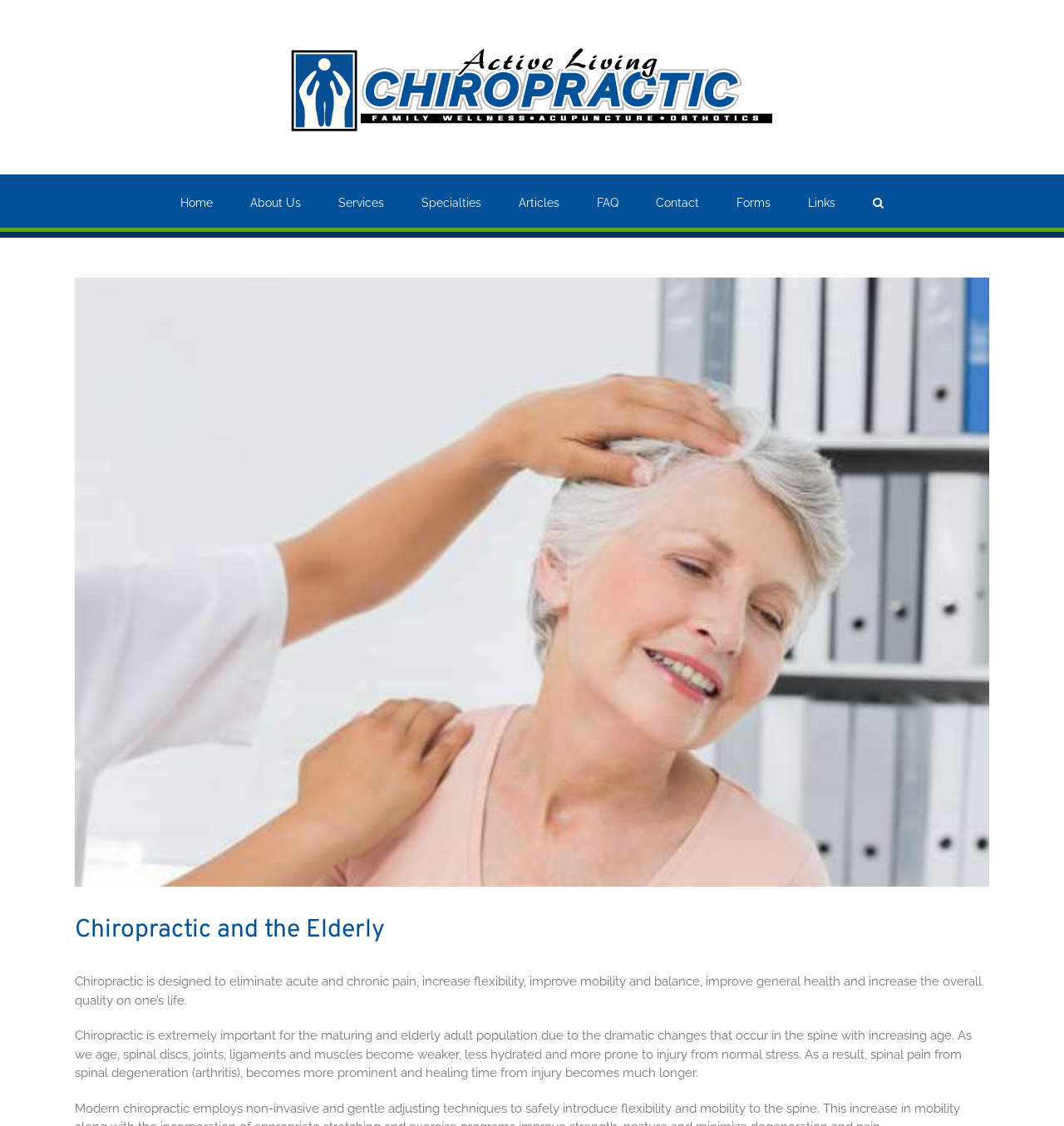Locate the bounding box coordinates of the clickable part needed for the task: "Click the Home link".

[0.17, 0.155, 0.2, 0.202]